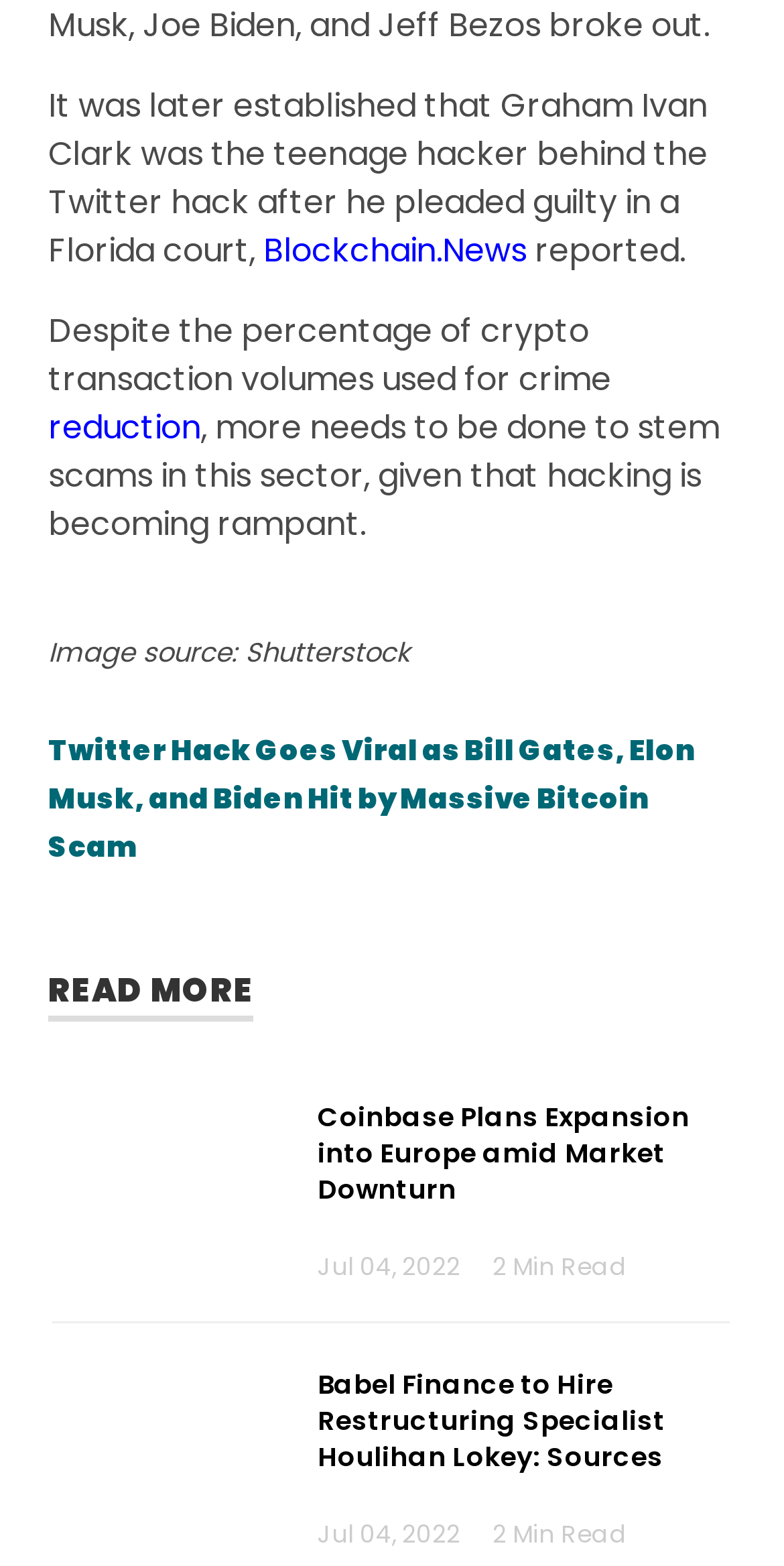Based on the element description: "October 10, 2012", identify the UI element and provide its bounding box coordinates. Use four float numbers between 0 and 1, [left, top, right, bottom].

None